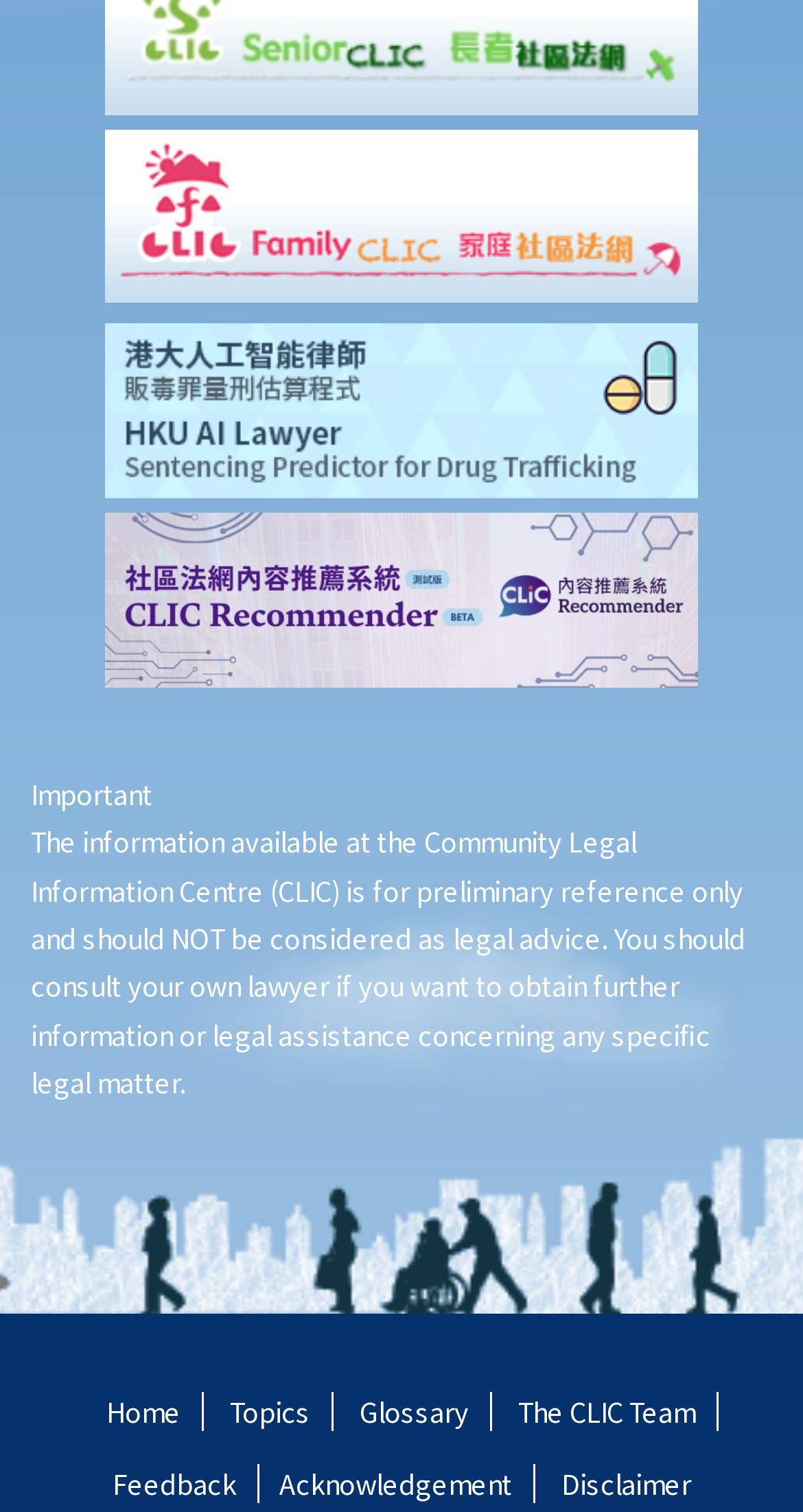What is the relationship between ID card numbers and ID card copies?
Please craft a detailed and exhaustive response to the question.

The webpage discusses the use of ID card numbers and ID card copies, indicating that they are related to identity verification. The links provided on the webpage, such as 'Use of ID card numbers and ID card copies', suggest that these elements are used to establish or confirm an individual's identity.